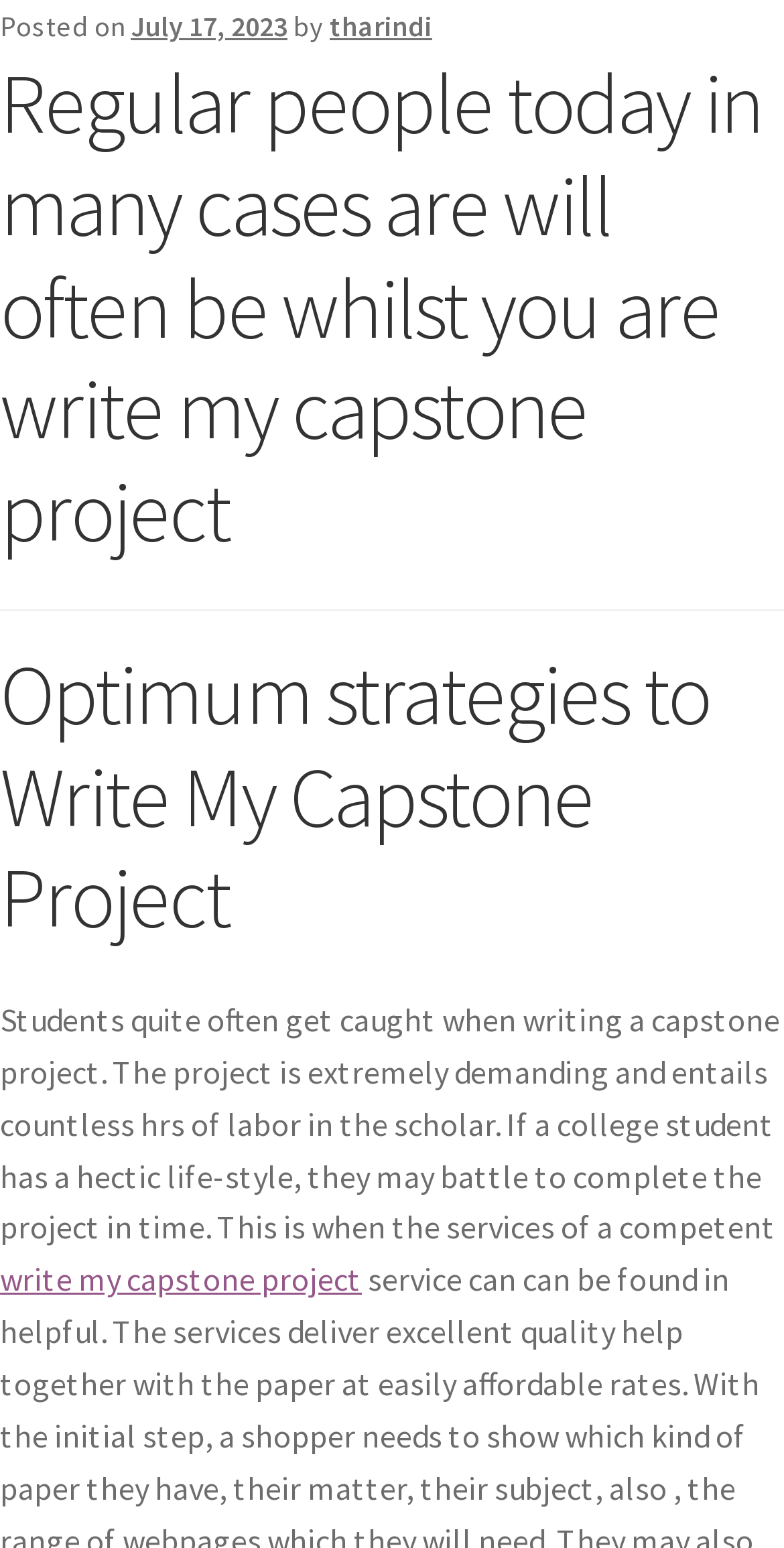Provide a thorough description of the webpage you see.

The webpage appears to be a blog post or article about writing a capstone project. At the top, there is a header section that displays the posting date, "July 17, 2023", and the author's name, "tharindi". Below this, there is a main heading that reads "Regular people today in many cases are will often be whilst you are write my capstone project". 

Further down, there is a subheading that says "Optimum strategies to Write My Capstone Project". This is followed by a block of text that discusses the challenges students face when writing a capstone project, including the demanding nature of the project and the struggle to complete it on time, especially for those with a busy lifestyle. 

The text also mentions the option of seeking help from a competent service, with a link to "write my capstone project" at the bottom. Overall, the webpage seems to be providing guidance or services related to writing capstone projects.